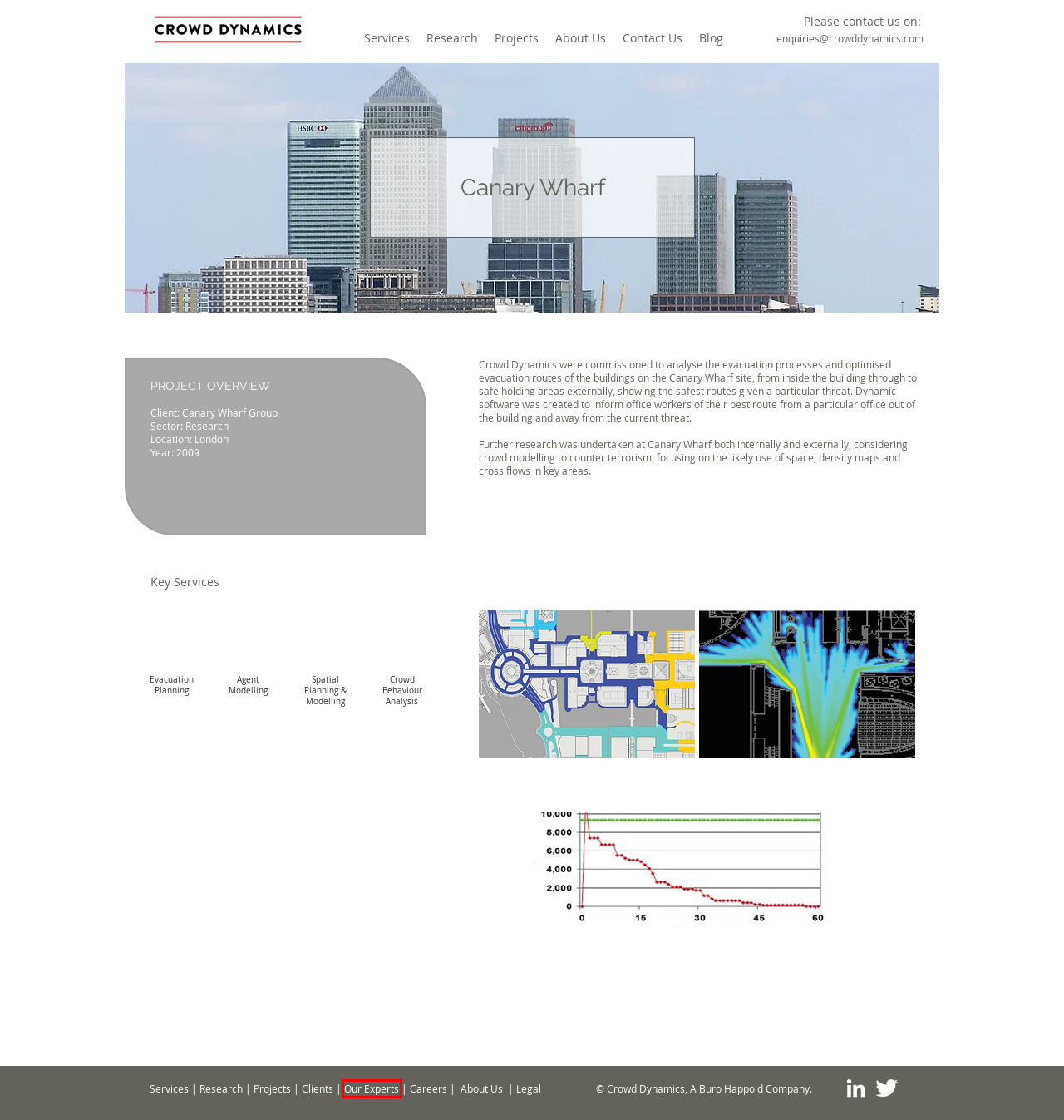Look at the given screenshot of a webpage with a red rectangle bounding box around a UI element. Pick the description that best matches the new webpage after clicking the element highlighted. The descriptions are:
A. Crowd Dynamics | About Our Experts
B. Legal | crowddynamics
C. Clients | Crowd Dynamics
D. Blog | crowddynamics
E. Services | Crowd Modelling | Crowd Management | Movement Strategies
F. Crowd Dynamics | Contact Us
G. Crowd Dynamics  | Crowd Research | Crowd Modeling | Simulations
H. Crowd Dynamics | About Us

A